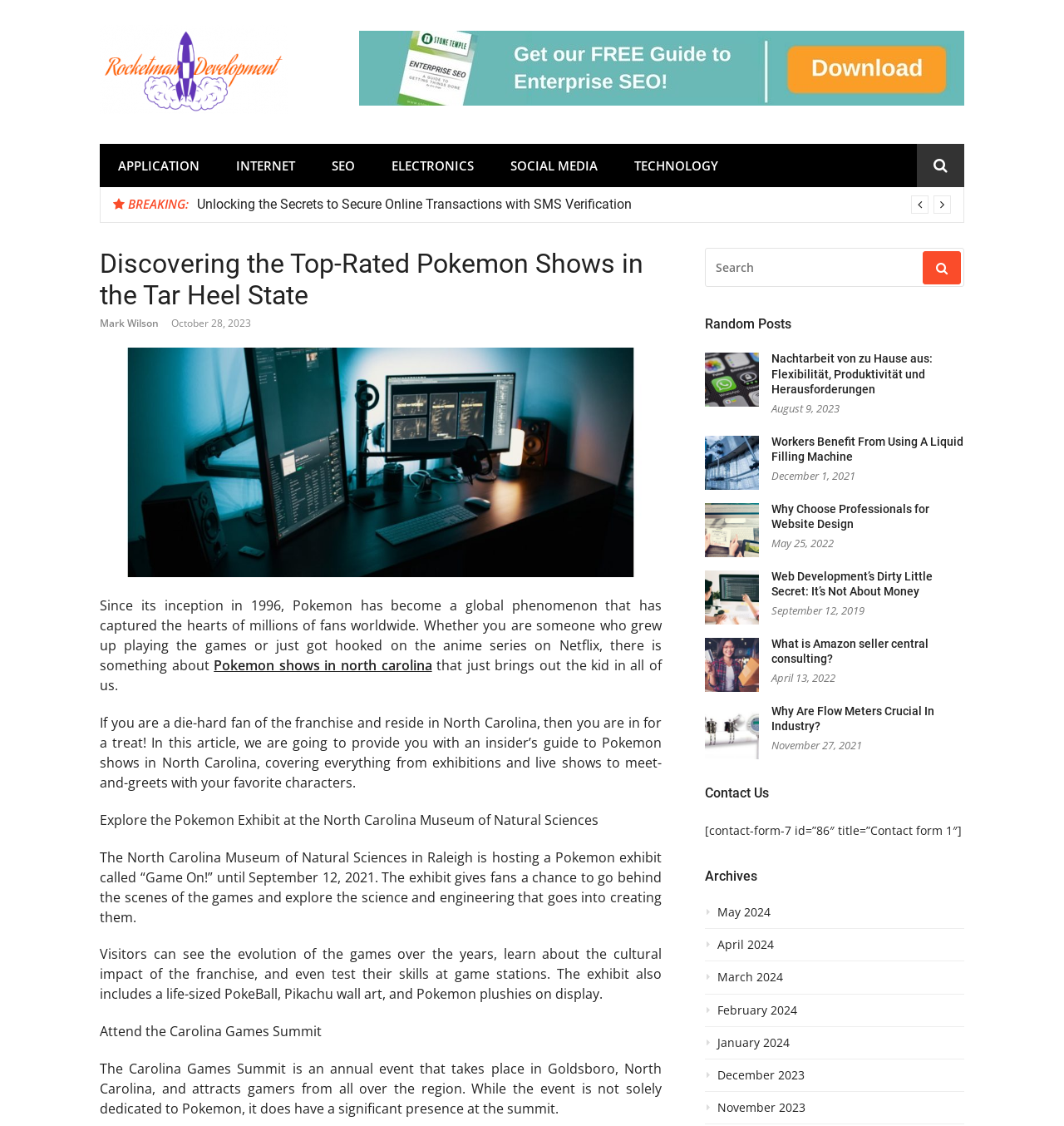What is the date of the article 'Why Choose Professionals for Website Design'?
Please respond to the question with a detailed and well-explained answer.

The date of the article 'Why Choose Professionals for Website Design' can be found next to the article title in the 'Random Posts' section, which lists the date as May 25, 2022.